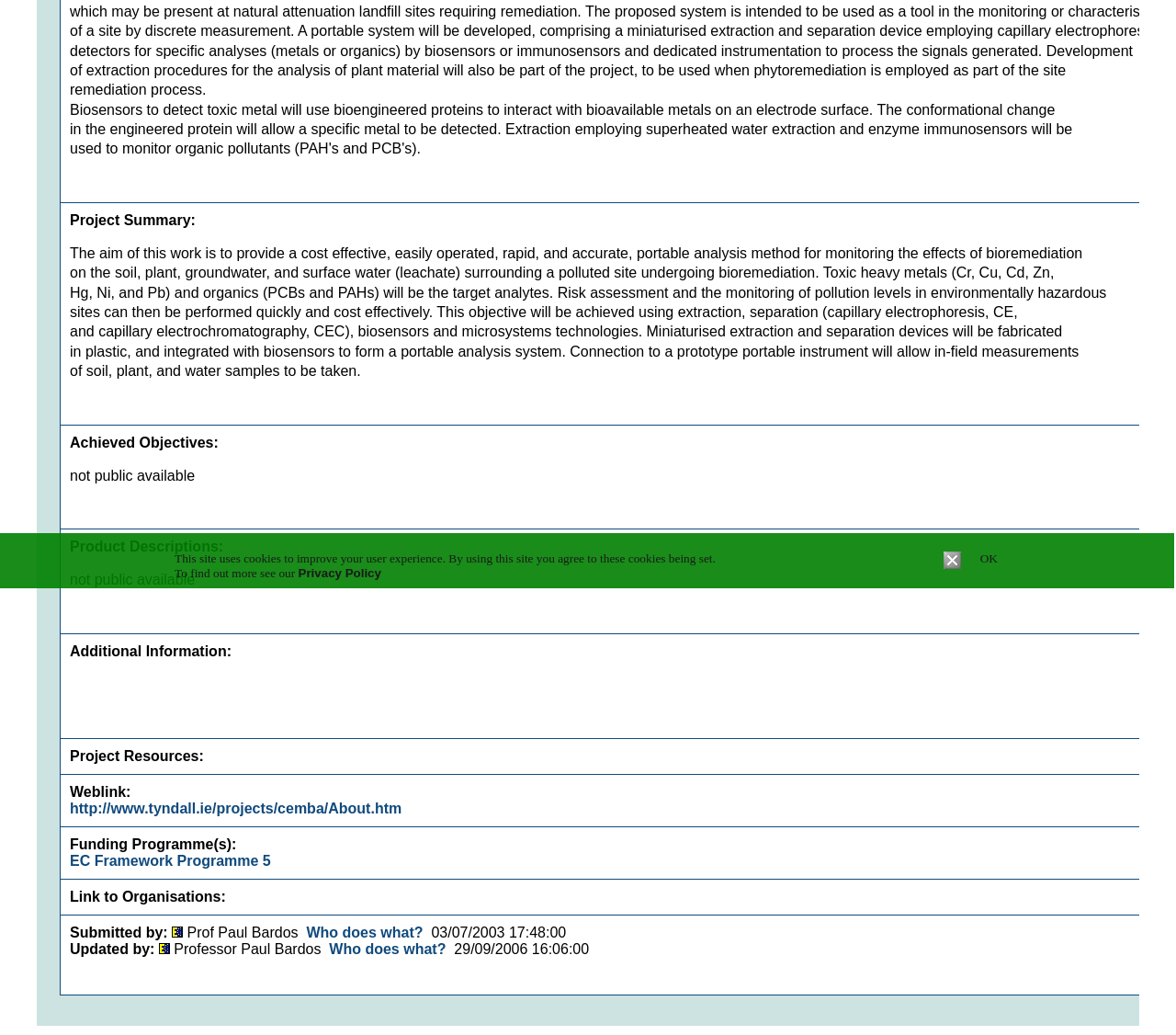Identify and provide the bounding box for the element described by: "Who does what?".

[0.26, 0.893, 0.36, 0.908]